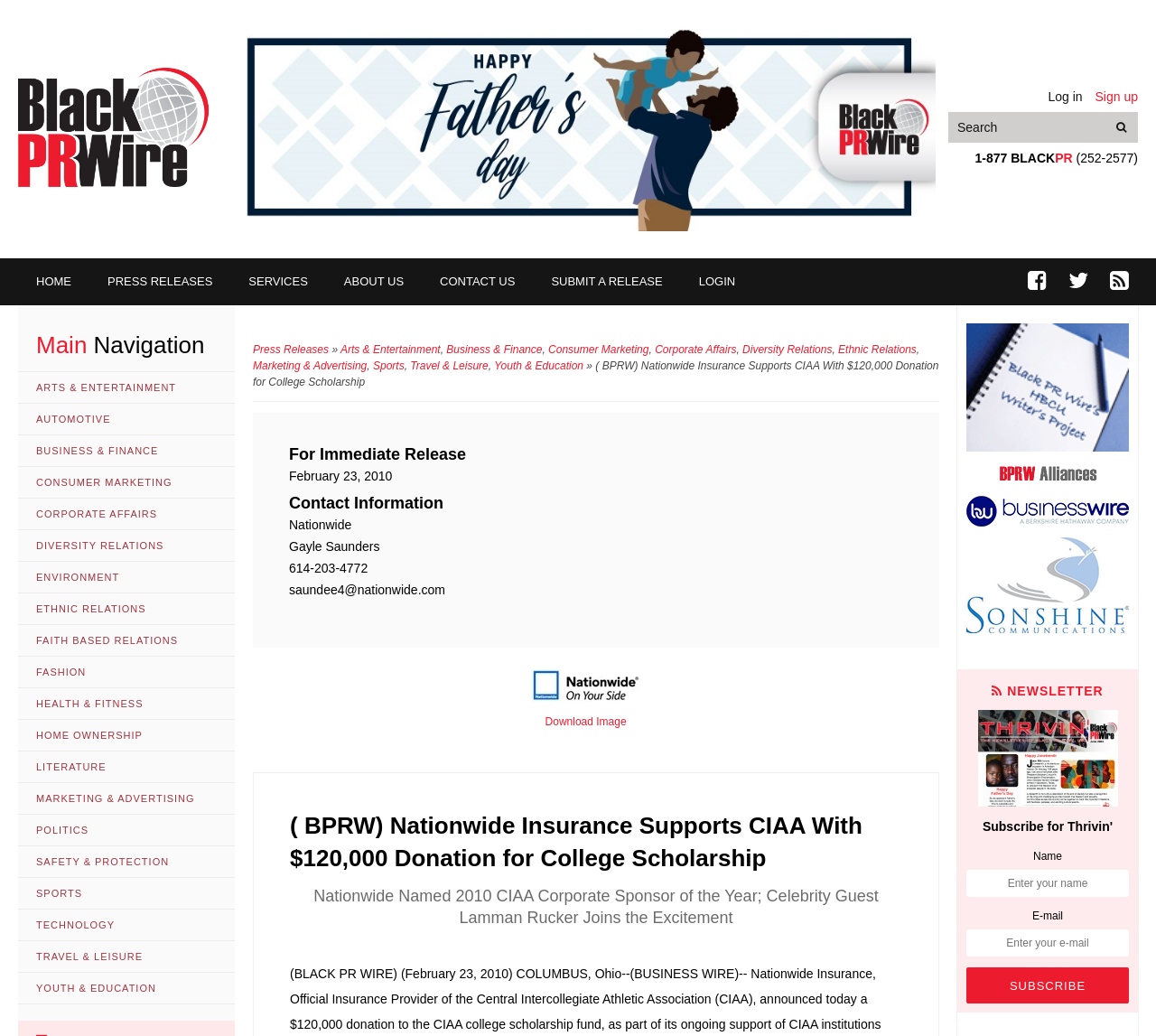What is the date of the press release?
Using the details from the image, give an elaborate explanation to answer the question.

I found the text 'February 23, 2010' on the webpage, which is likely the date of the press release.